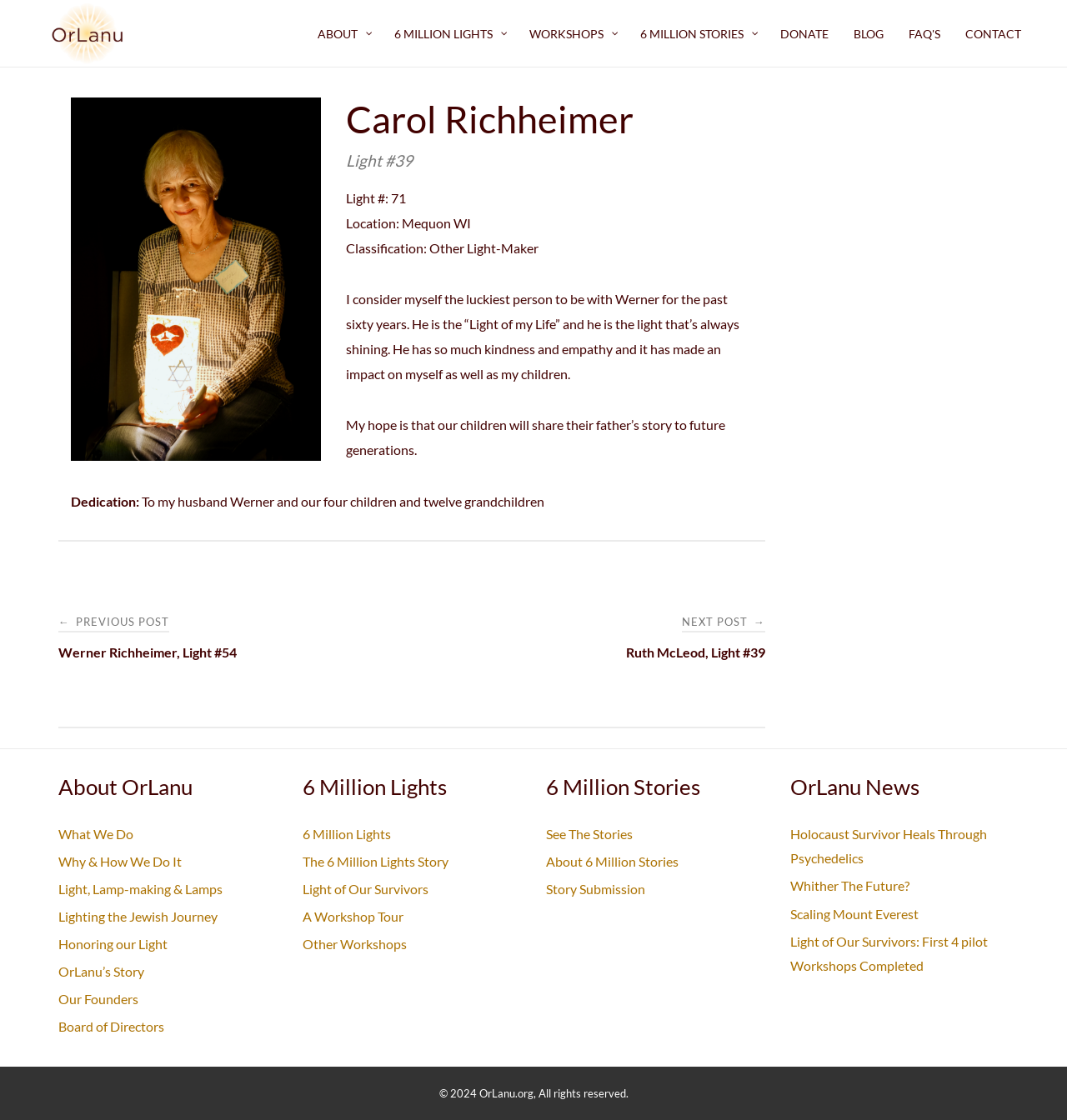Could you highlight the region that needs to be clicked to execute the instruction: "Read Carol Richheimer's story"?

[0.324, 0.26, 0.693, 0.341]